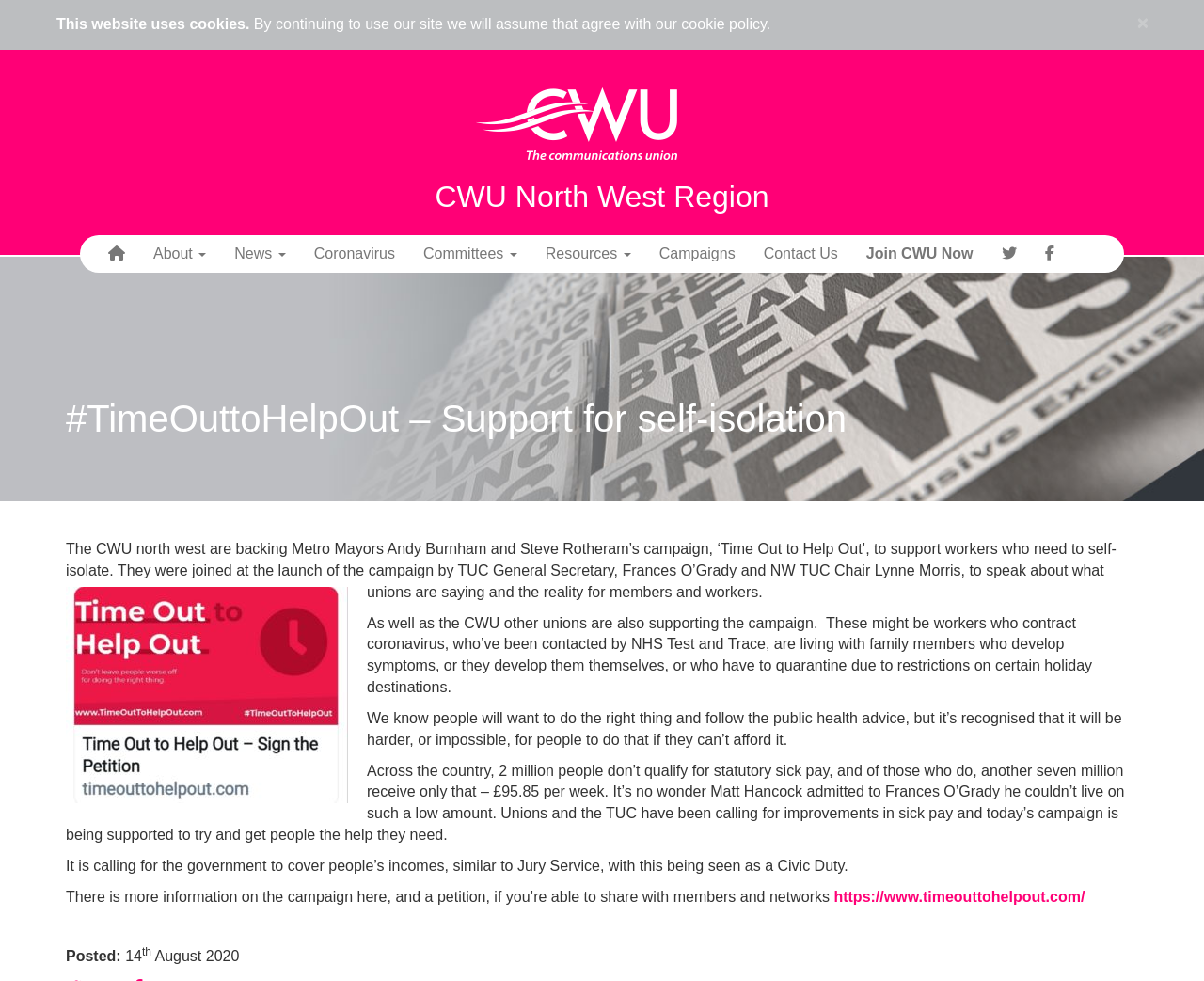Provide a thorough summary of the webpage.

The webpage is about the CWU North West Region's support for the "Time Out to Help Out" campaign, which aims to support workers who need to self-isolate during the COVID-19 pandemic. 

At the top right corner, there is a "close" link with an "×" symbol. Below it, there is a notification about the website using cookies, with a link to the cookie policy. 

The main content of the webpage is divided into two sections. The top section has a heading "CWU North West Region" and a navigation menu with links to "Home", "About", "News", "Coronavirus", "Committees", "Resources", "Campaigns", "Contact Us", "Join CWU Now", and social media links to Twitter and Facebook.

The bottom section has a heading "#TimeOuttoHelpOut – Support for self-isolation" and several paragraphs of text describing the campaign. The text explains that the campaign is supported by the CWU and other unions, and that it aims to help workers who need to self-isolate but cannot afford to do so. The campaign is calling for the government to cover people's incomes during self-isolation, similar to Jury Service. There is also a link to the campaign's website and a petition.

At the very bottom of the page, there is a posting date "14th August 2020".